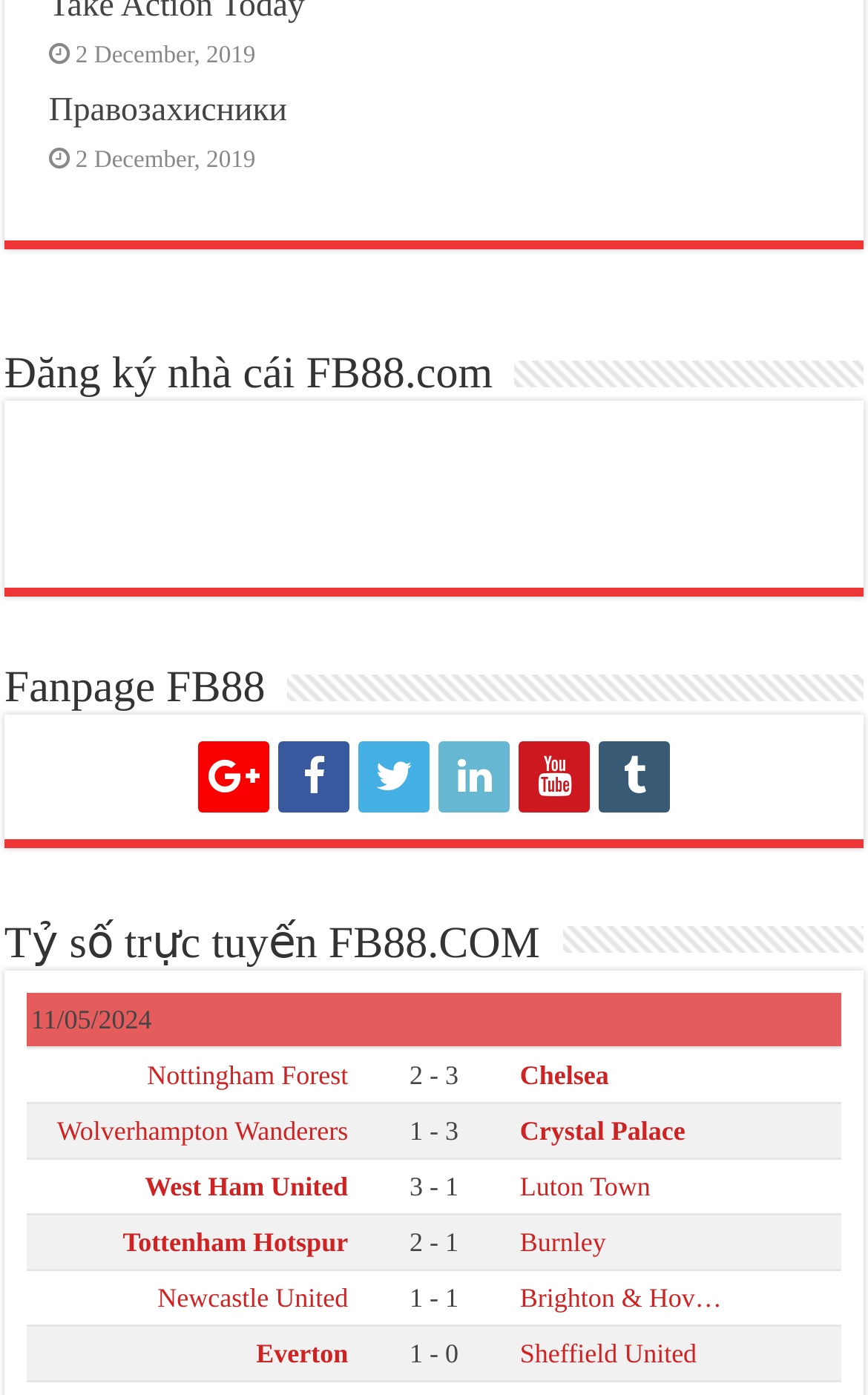Could you please study the image and provide a detailed answer to the question:
What is the result of the match between Wolverhampton Wanderers and Crystal Palace?

In the score table, we can find the information about the results of the matches. In the third row, we can see that the result of the match between Wolverhampton Wanderers and Crystal Palace is 1 - 3.